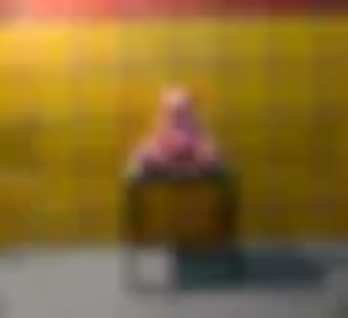Thoroughly describe what you see in the image.

This image features a whimsical scene with a soft, pink plush toy sitting atop a wooden table. The background showcases a vibrant yellow wall, adding a cheerful and playful atmosphere to the setting. The contrast between the plush toy and the warm colors of the wall creates an inviting and cozy vibe. The lighting is soft, enhancing the textures of both the plush and the wooden table. The overall composition suggests a focus on comfort and childhood nostalgia, making it a charming visual that evokes warmth and fond memories.